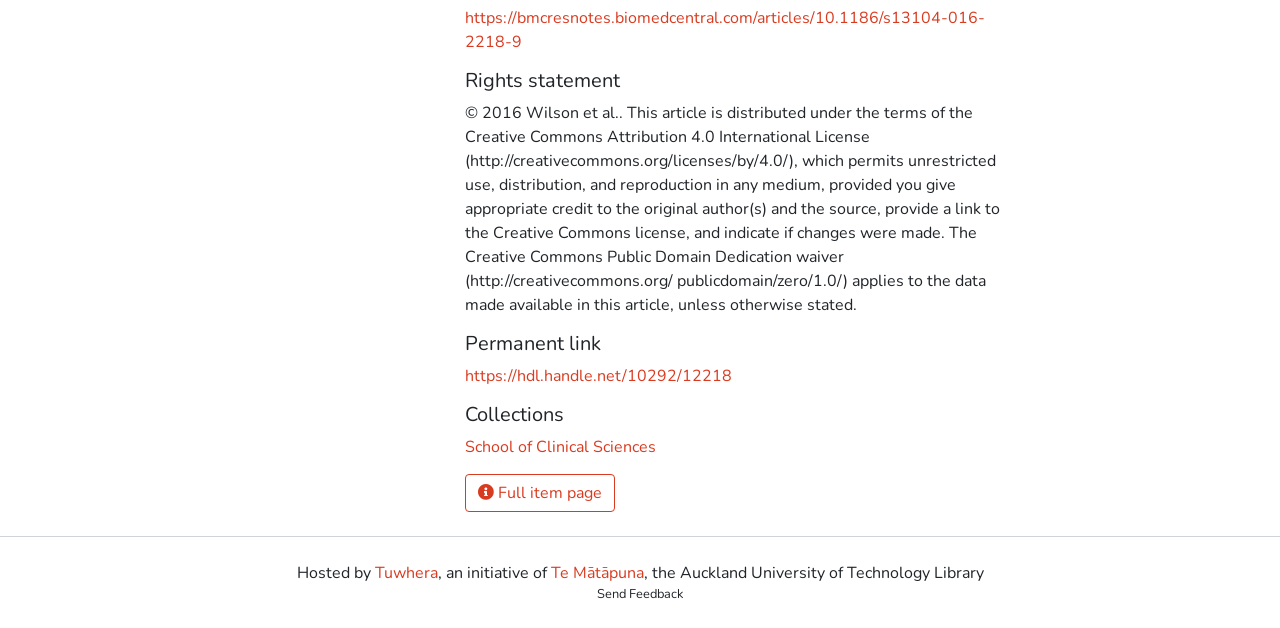Based on the provided description, "School of Clinical Sciences", find the bounding box of the corresponding UI element in the screenshot.

[0.363, 0.694, 0.512, 0.729]